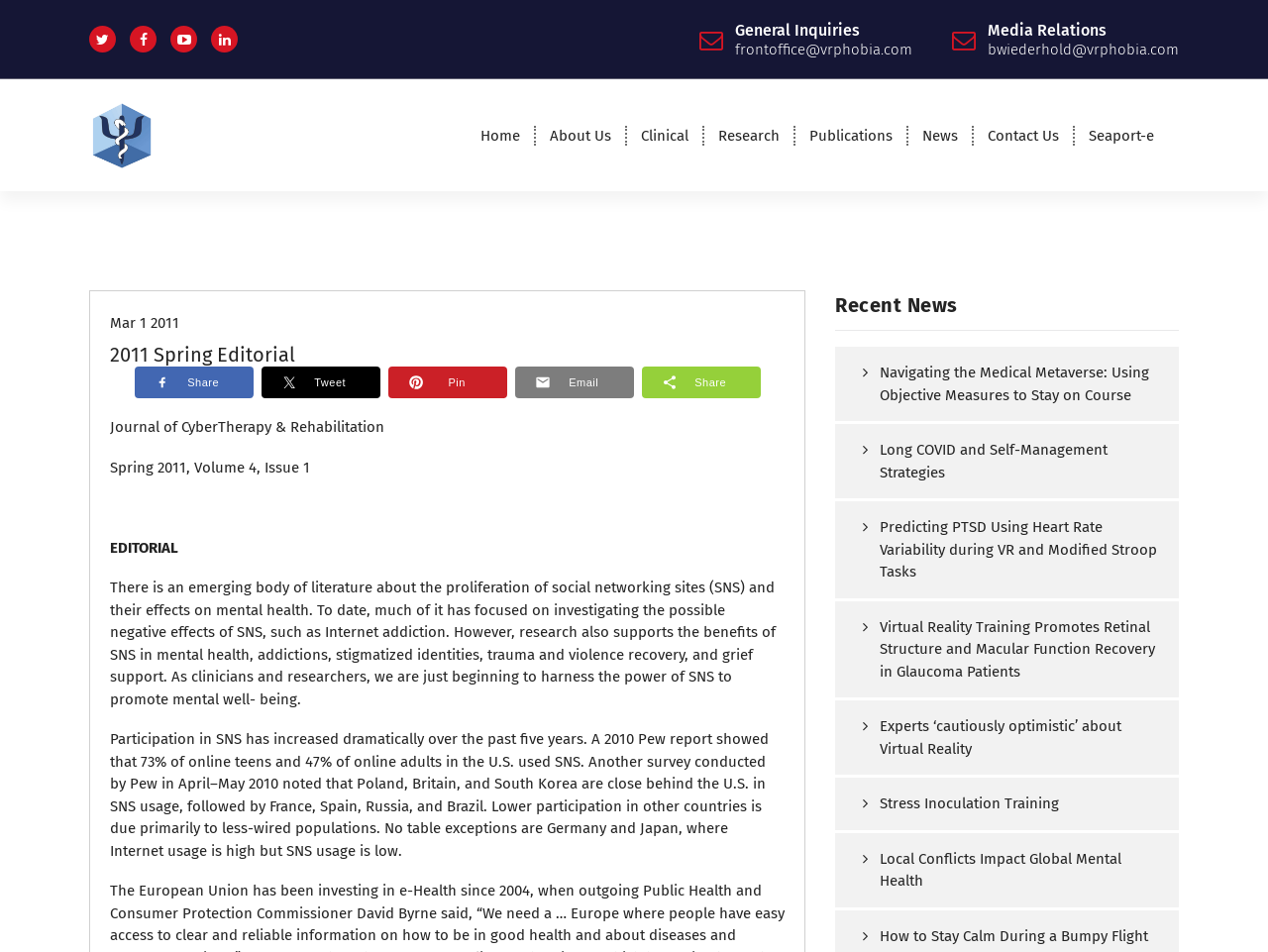Locate the bounding box coordinates of the clickable region to complete the following instruction: "Read 'Navigating the Medical Metaverse: Using Objective Measures to Stay on Course'."

[0.659, 0.364, 0.93, 0.442]